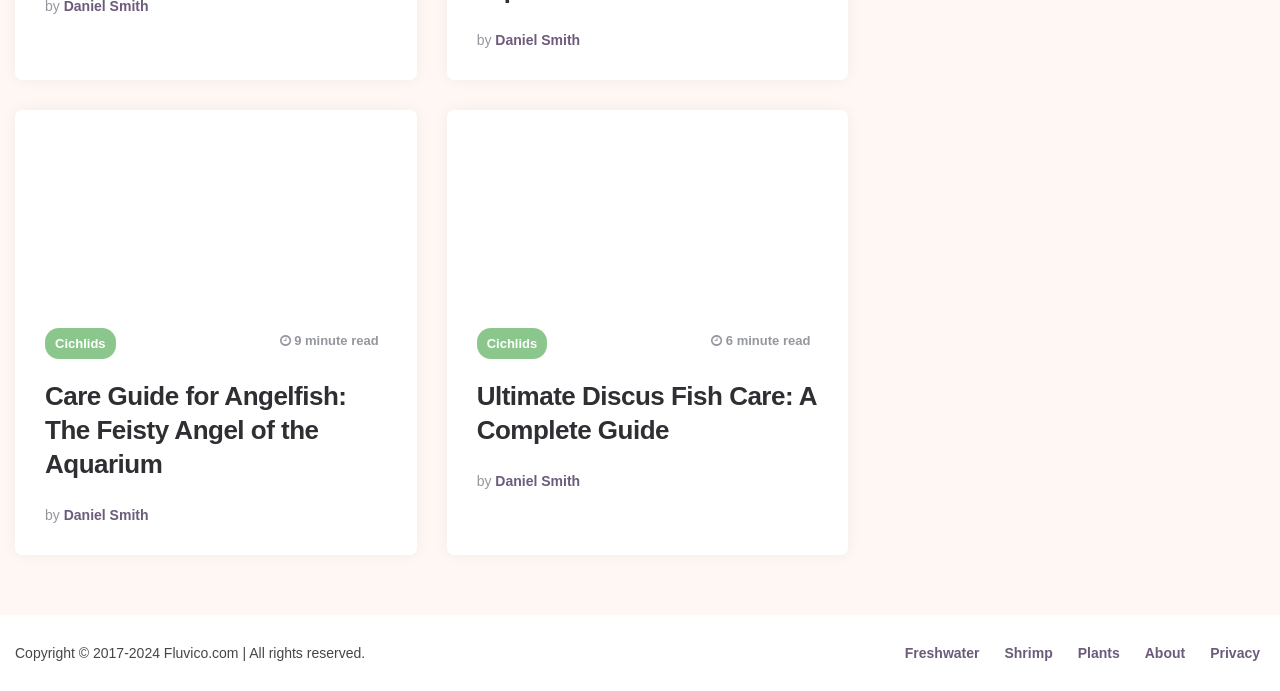Identify the bounding box coordinates of the part that should be clicked to carry out this instruction: "Click on the 'Angelfish feature' link".

[0.012, 0.159, 0.326, 0.491]